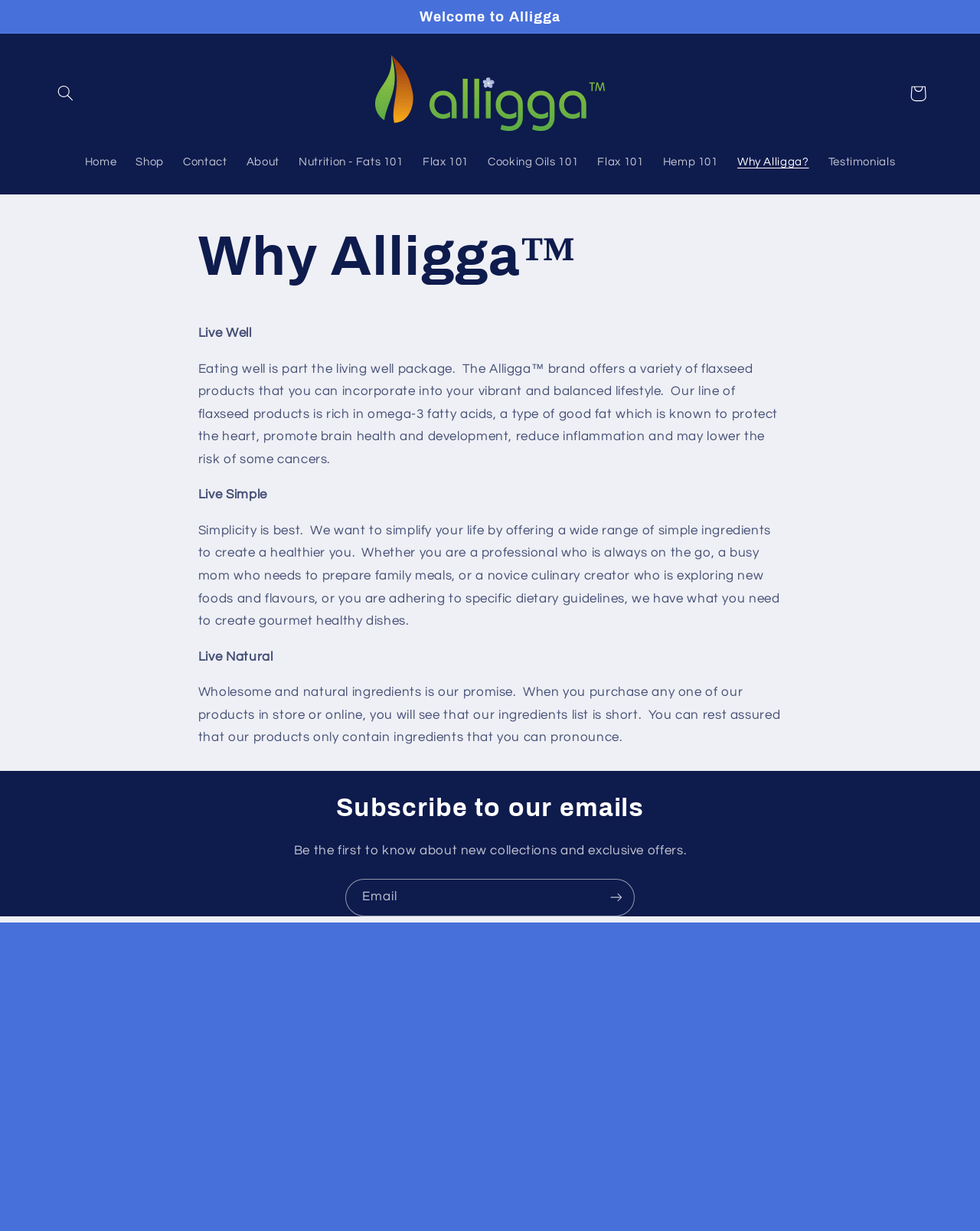With reference to the image, please provide a detailed answer to the following question: What is the promise of Alligga's products?

The promise of Alligga's products can be found in the text 'Wholesome and natural ingredients is our promise. When you purchase any one of our products in store or online, you will see that our ingredients list is short.' which explicitly states that the promise of Alligga's products is to use wholesome and natural ingredients.